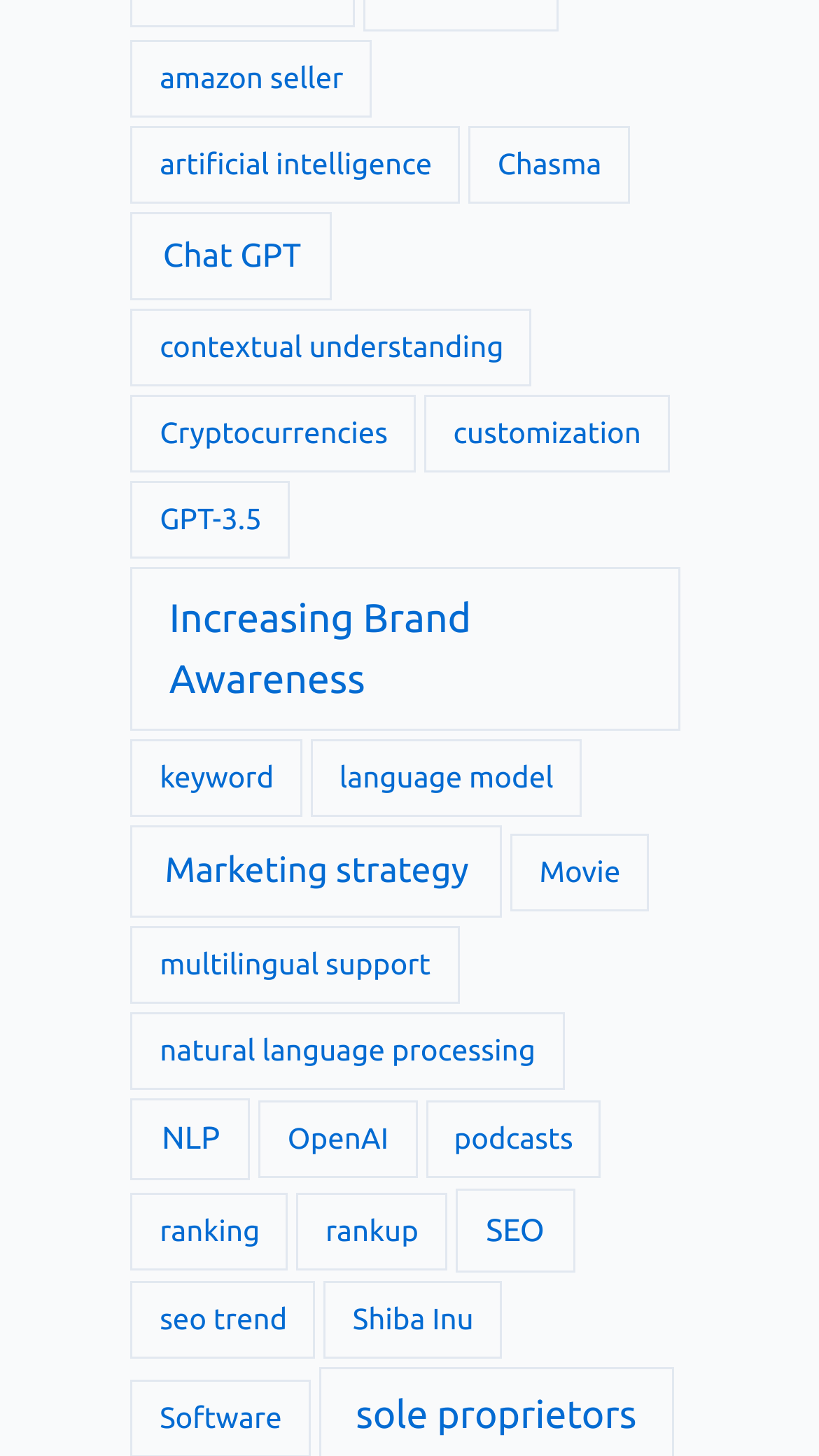Please find the bounding box coordinates of the section that needs to be clicked to achieve this instruction: "Learn about 'Increasing Brand Awareness'".

[0.16, 0.389, 0.83, 0.501]